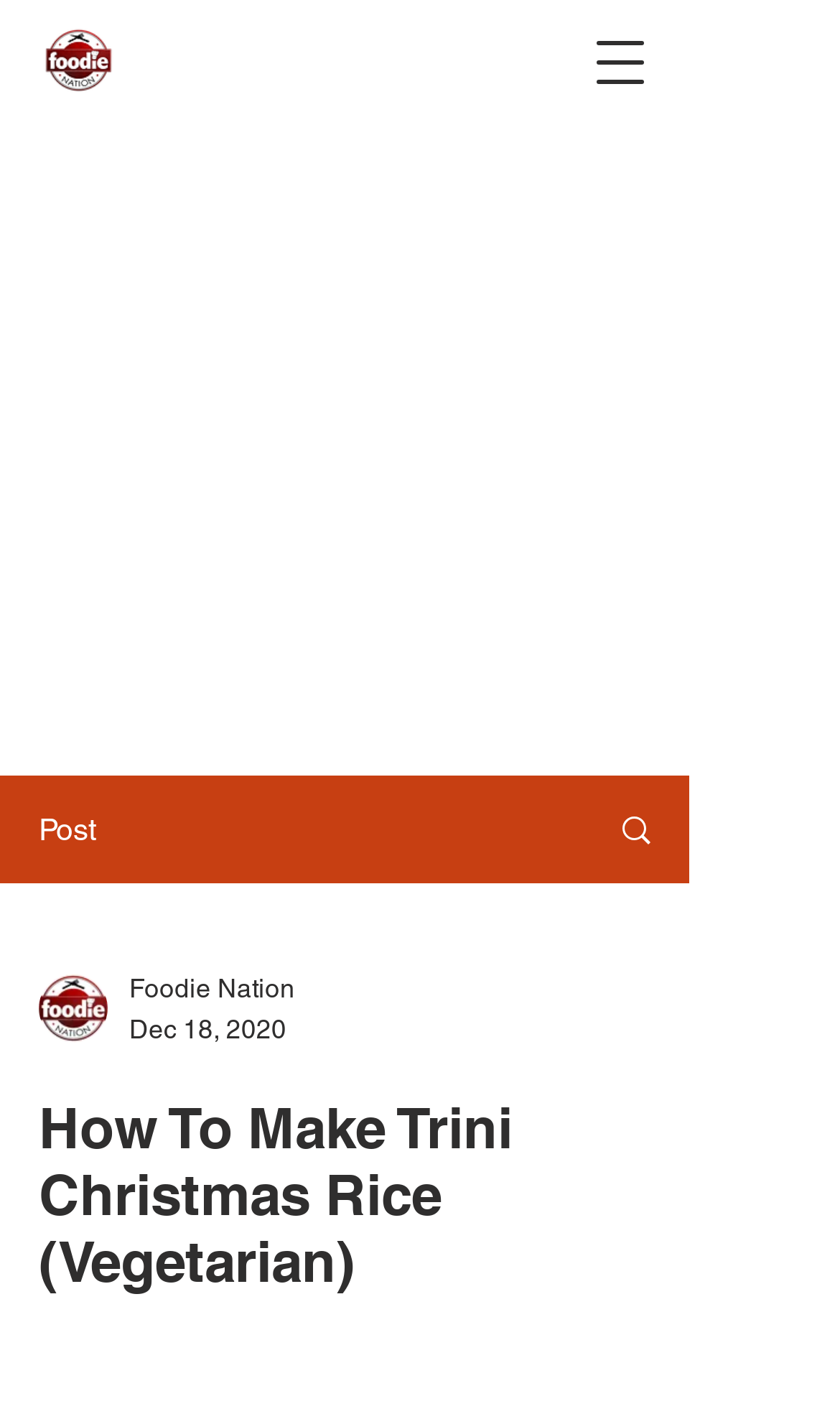Respond to the question below with a concise word or phrase:
When was the recipe posted?

Dec 18, 2020